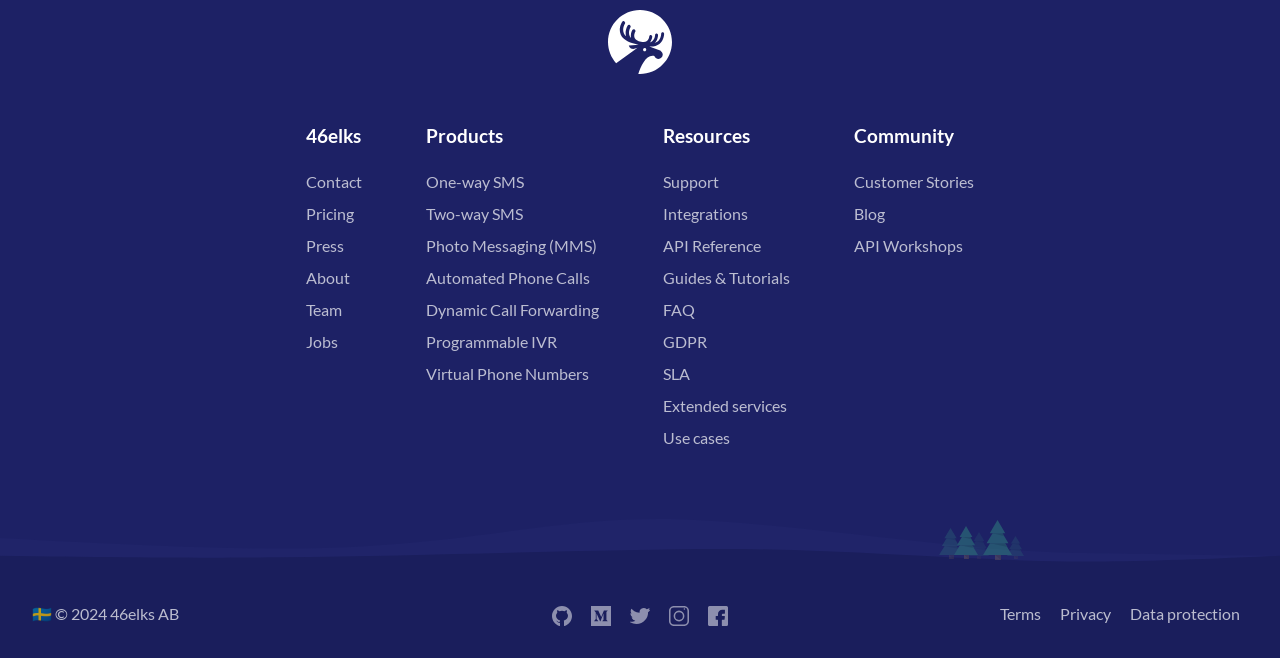Identify the bounding box coordinates for the UI element described as: "Automated Phone Calls".

[0.333, 0.397, 0.461, 0.426]